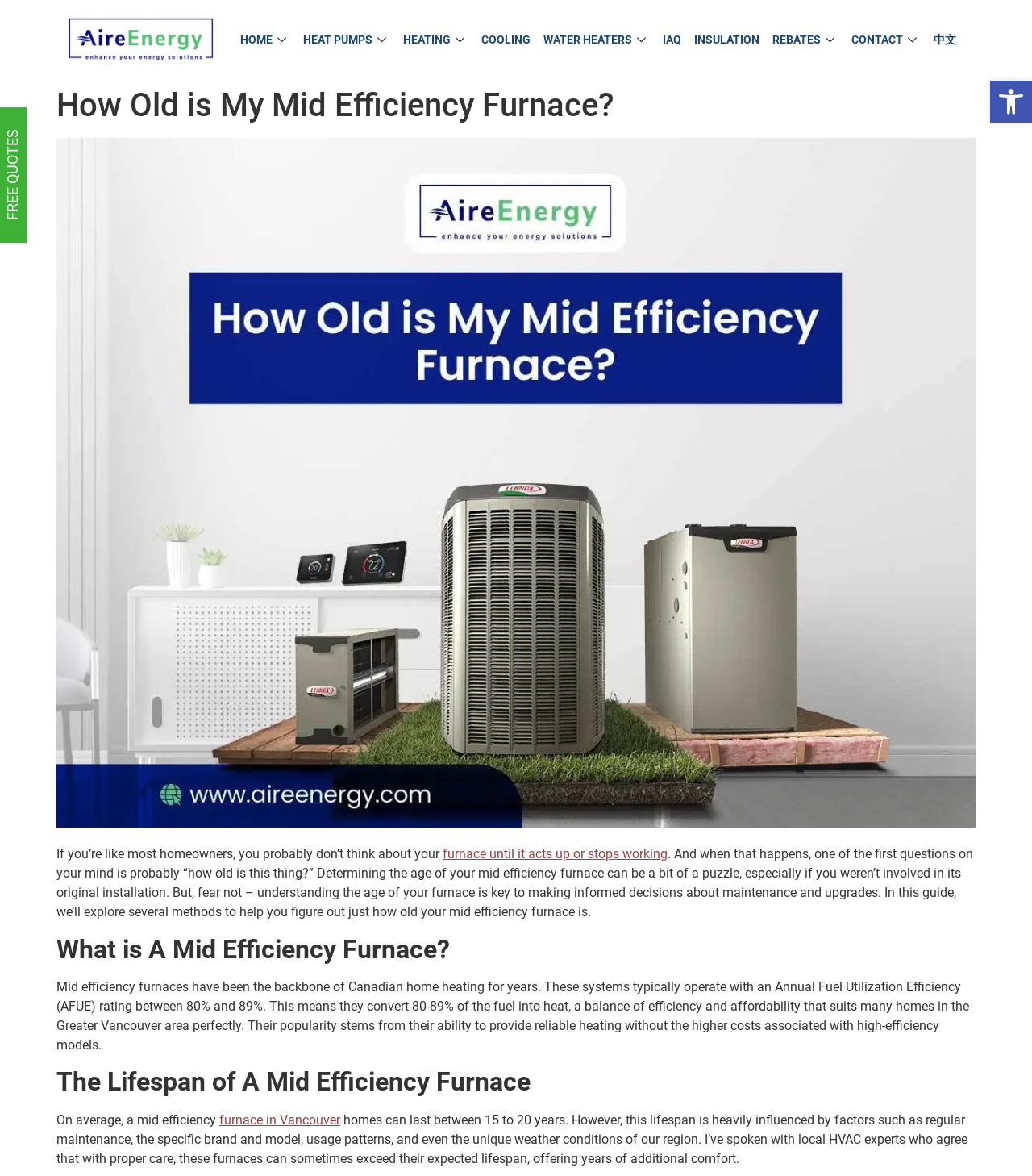Reply to the question with a single word or phrase:
What is the typical AFUE rating of a mid efficiency furnace?

80-89%